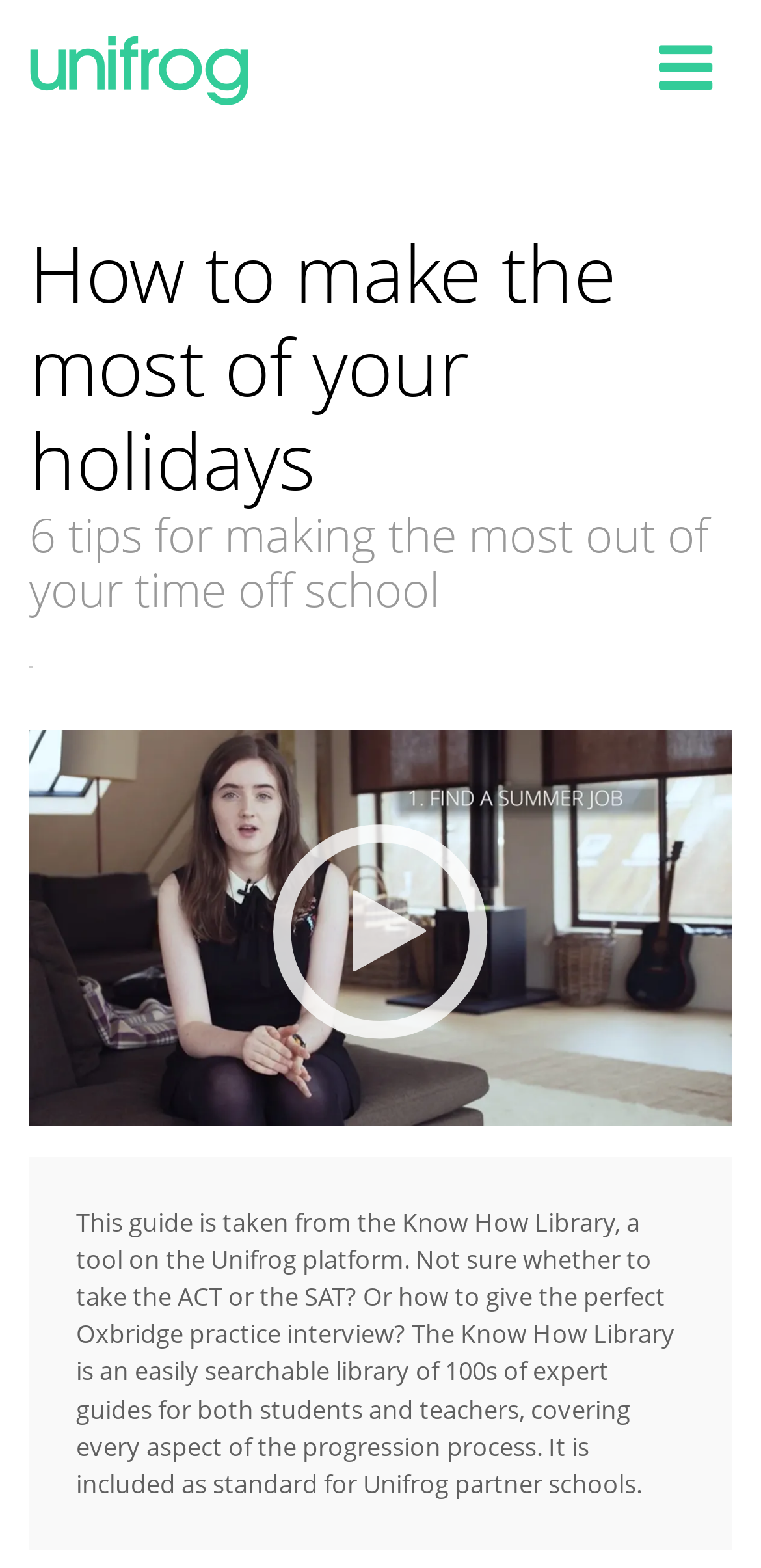Give a complete and precise description of the webpage's appearance.

The webpage is a blog post titled "How to make the most of your holidays" on the Unifrog Blog. At the top left corner, there is a link with a font awesome icon. Next to it, on the top right corner, is a button labeled "Toggle navigation" with another font awesome icon. 

Below the link and button, there are two headings. The first heading is the title of the blog post, "How to make the most of your holidays", and the second heading is a subtitle, "6 tips for making the most out of your time off school". 

A horizontal separator line is placed below the headings, separating the title section from the content section. 

In the content section, there is a large image that takes up most of the width, with the same title as the blog post, "How to make the most of your holidays". 

Below the image, there is a block of text that describes the Know How Library, a tool on the Unifrog platform. The text explains that the library is a searchable collection of expert guides for students and teachers, covering various aspects of the progression process, and is included as standard for Unifrog partner schools.